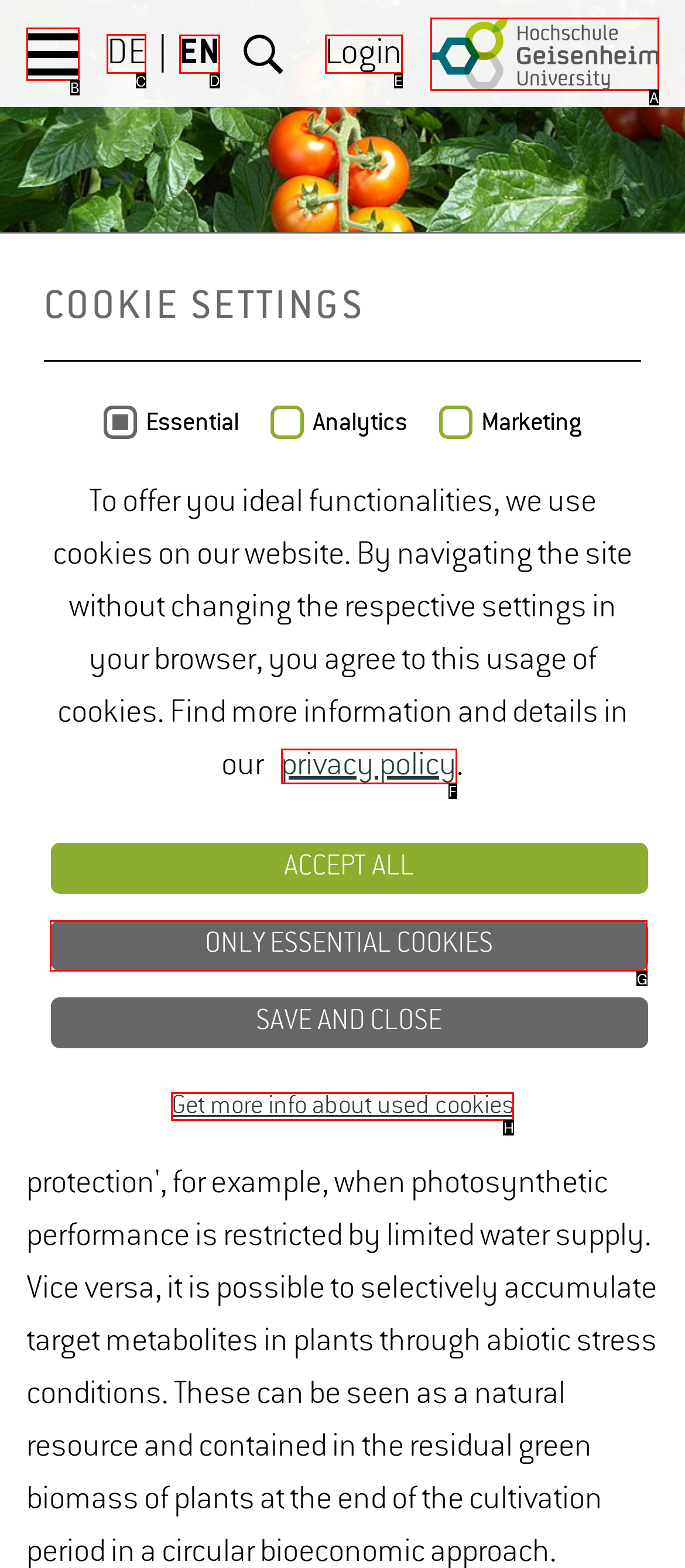Determine the right option to click to perform this task: Switch to German language
Answer with the correct letter from the given choices directly.

C